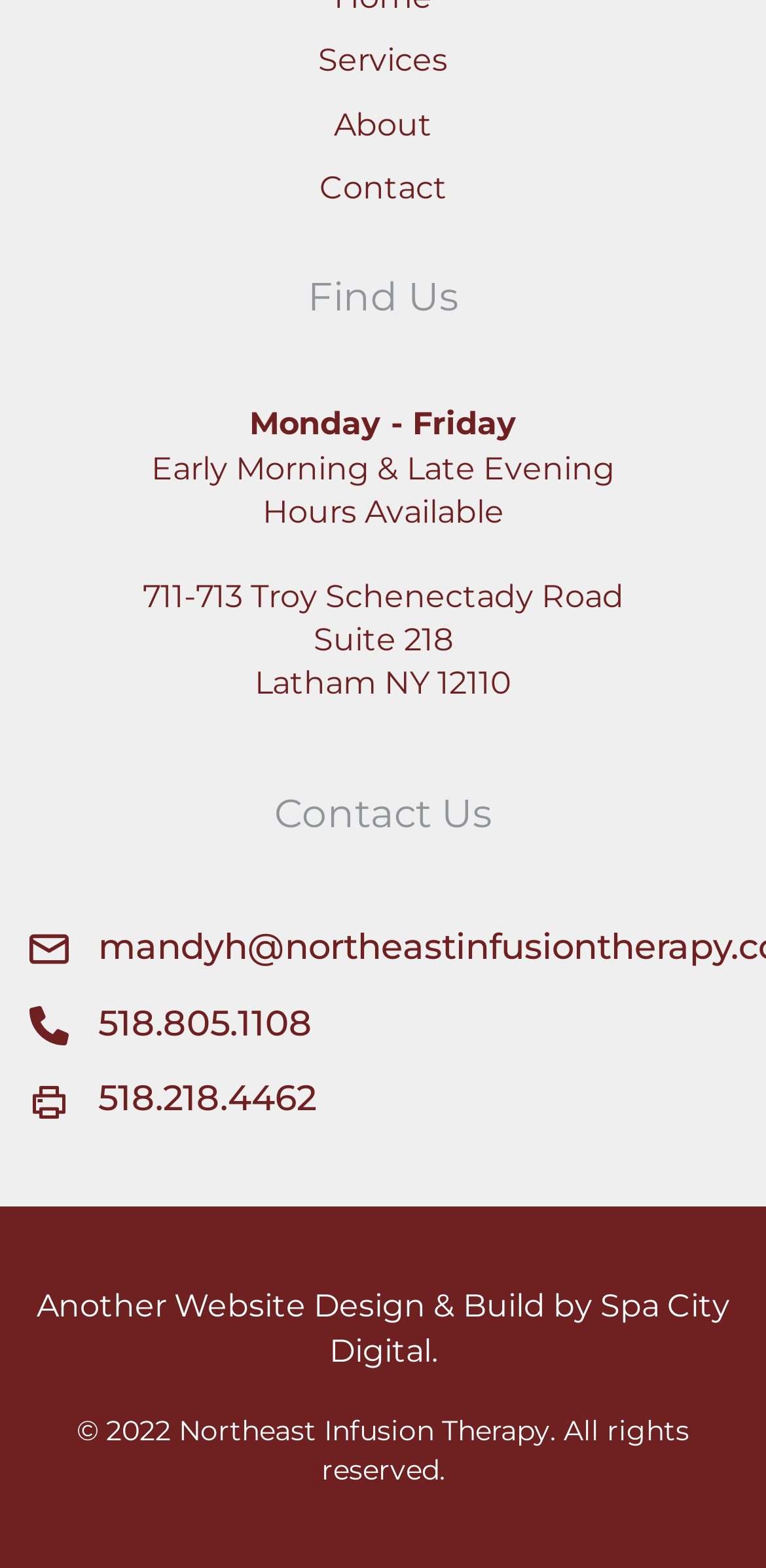Please provide a comprehensive answer to the question below using the information from the image: What is the phone number to contact Northeast Infusion Therapy?

I found the phone number by looking at the link element that contains the phone number, which is '518.805.1108'. This element is located in the middle of the page, below the address information.